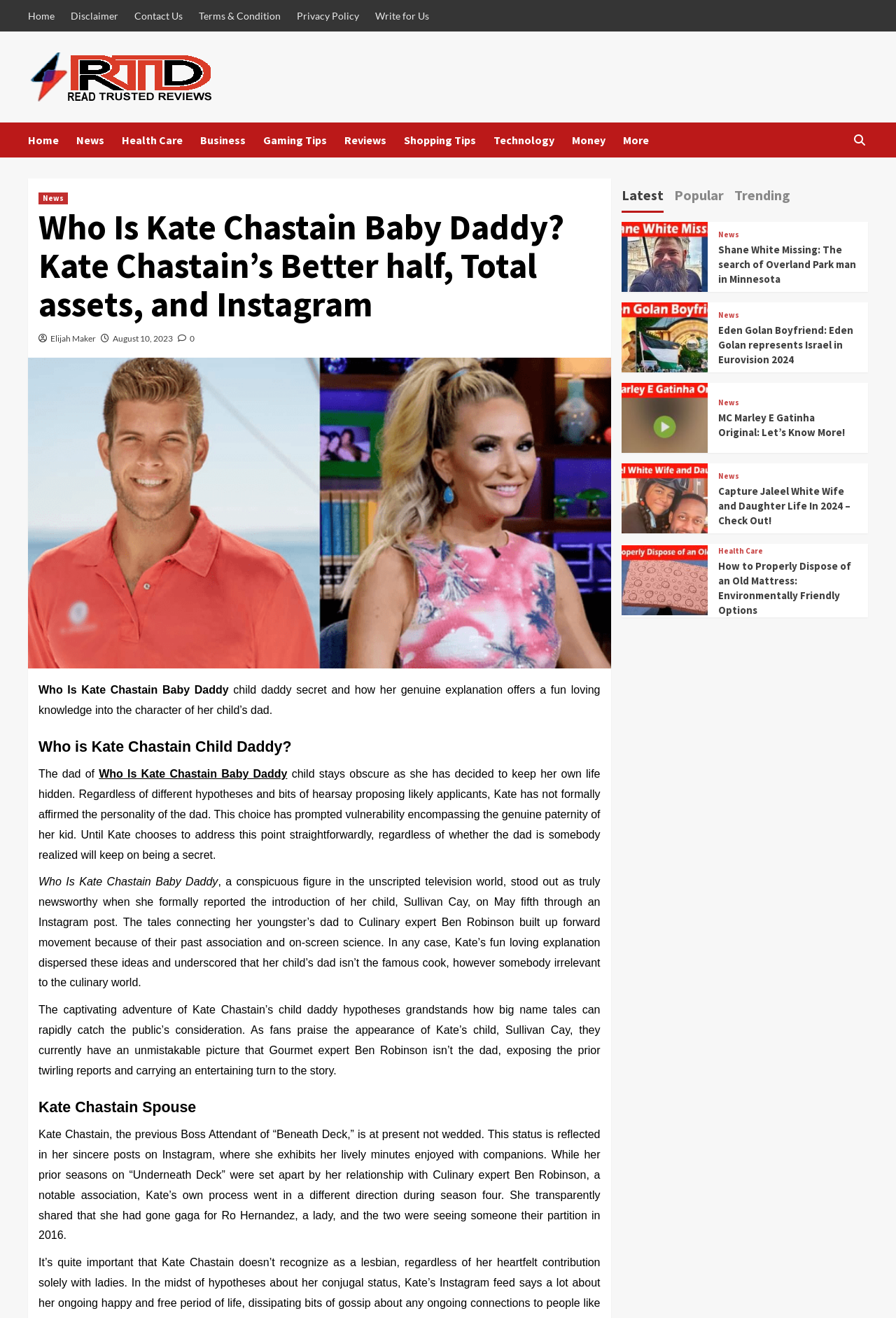Locate the bounding box coordinates of the clickable part needed for the task: "Click on the 'Home' link".

[0.031, 0.0, 0.069, 0.024]